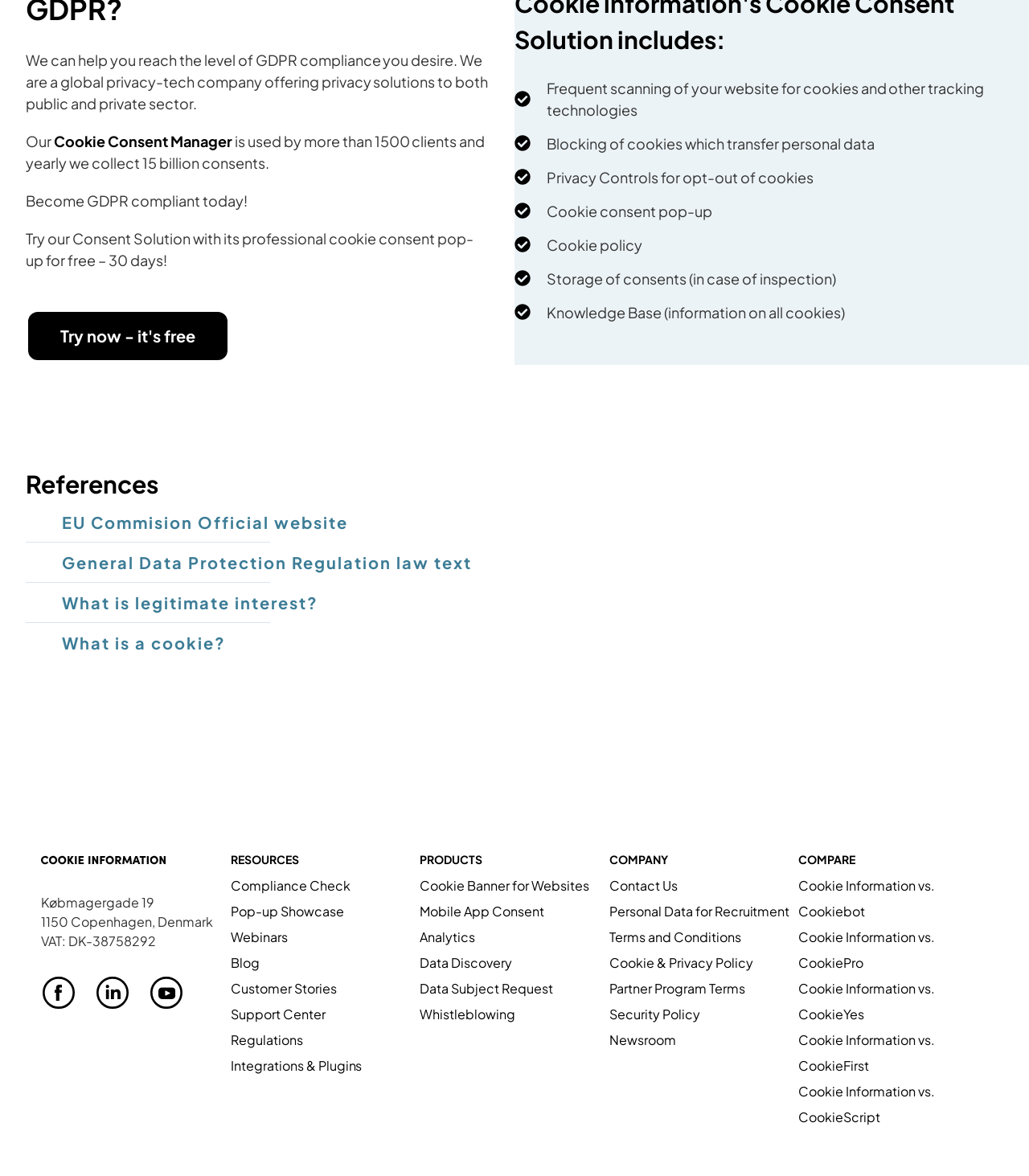Locate the bounding box coordinates of the clickable area to execute the instruction: "Explore the products". Provide the coordinates as four float numbers between 0 and 1, represented as [left, top, right, bottom].

[0.408, 0.724, 0.469, 0.737]